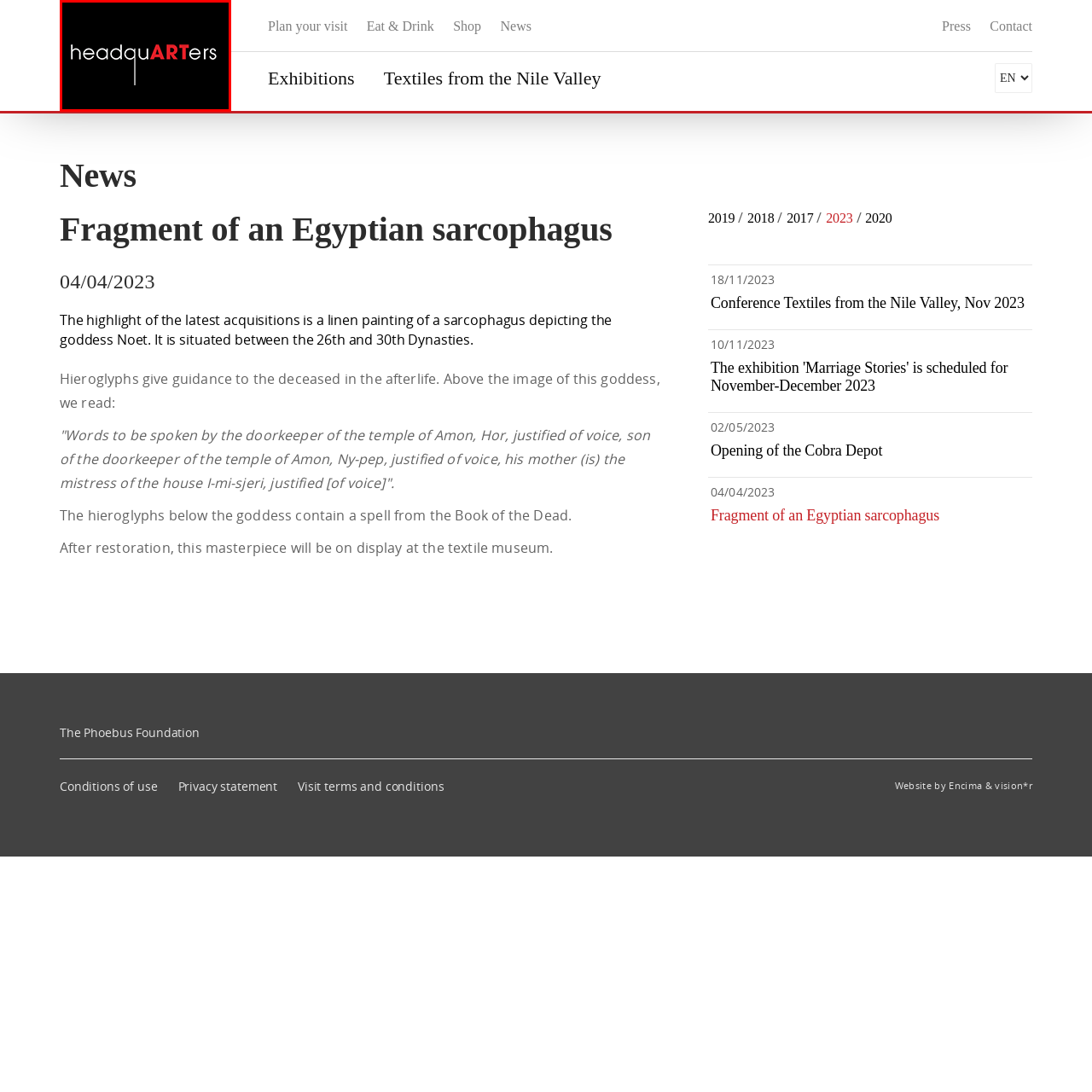Check the image highlighted by the red rectangle and provide a single word or phrase for the question:
What is the highlighted part of the logo?

ART